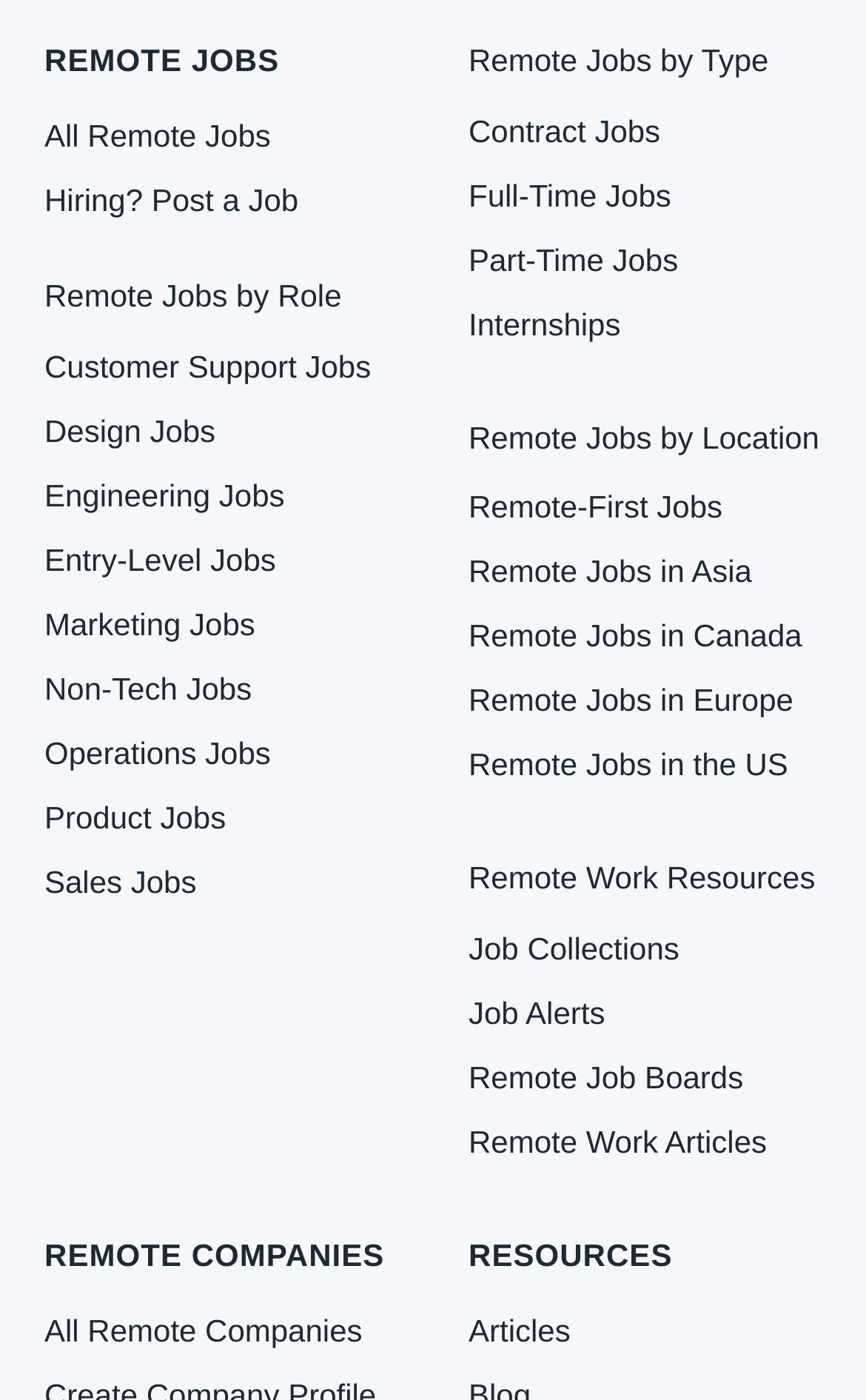Provide a short answer to the following question with just one word or phrase: How many types of remote jobs are listed?

9